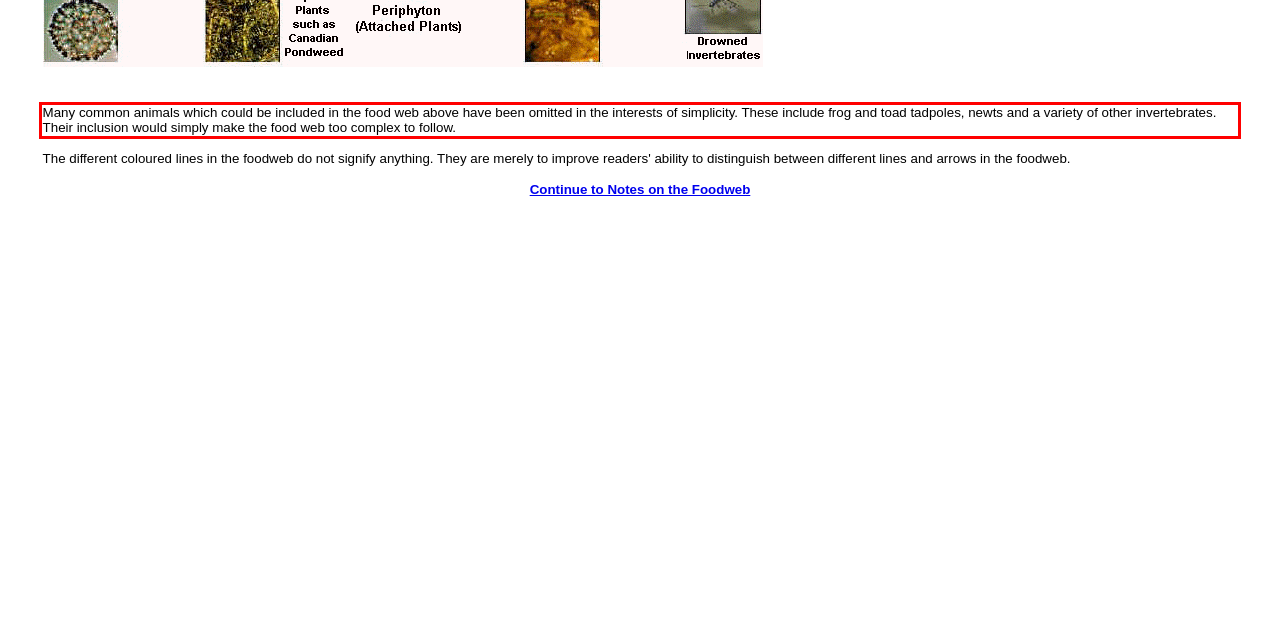From the provided screenshot, extract the text content that is enclosed within the red bounding box.

Many common animals which could be included in the food web above have been omitted in the interests of simplicity. These include frog and toad tadpoles, newts and a variety of other invertebrates. Their inclusion would simply make the food web too complex to follow.